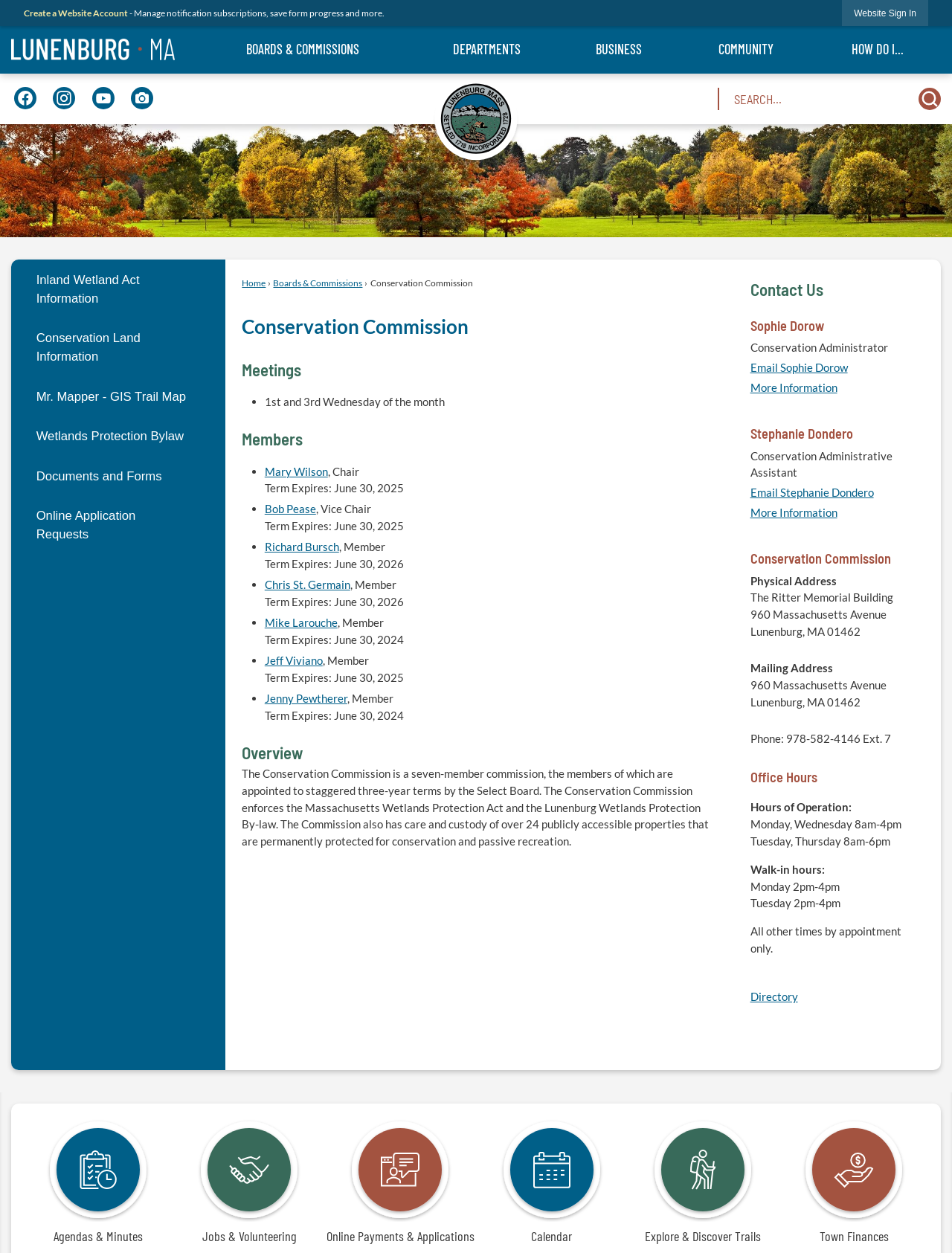Given the element description Documents and Forms, predict the bounding box coordinates for the UI element in the webpage screenshot. The format should be (top-left x, top-left y, bottom-right x, bottom-right y), and the values should be between 0 and 1.

[0.012, 0.364, 0.236, 0.396]